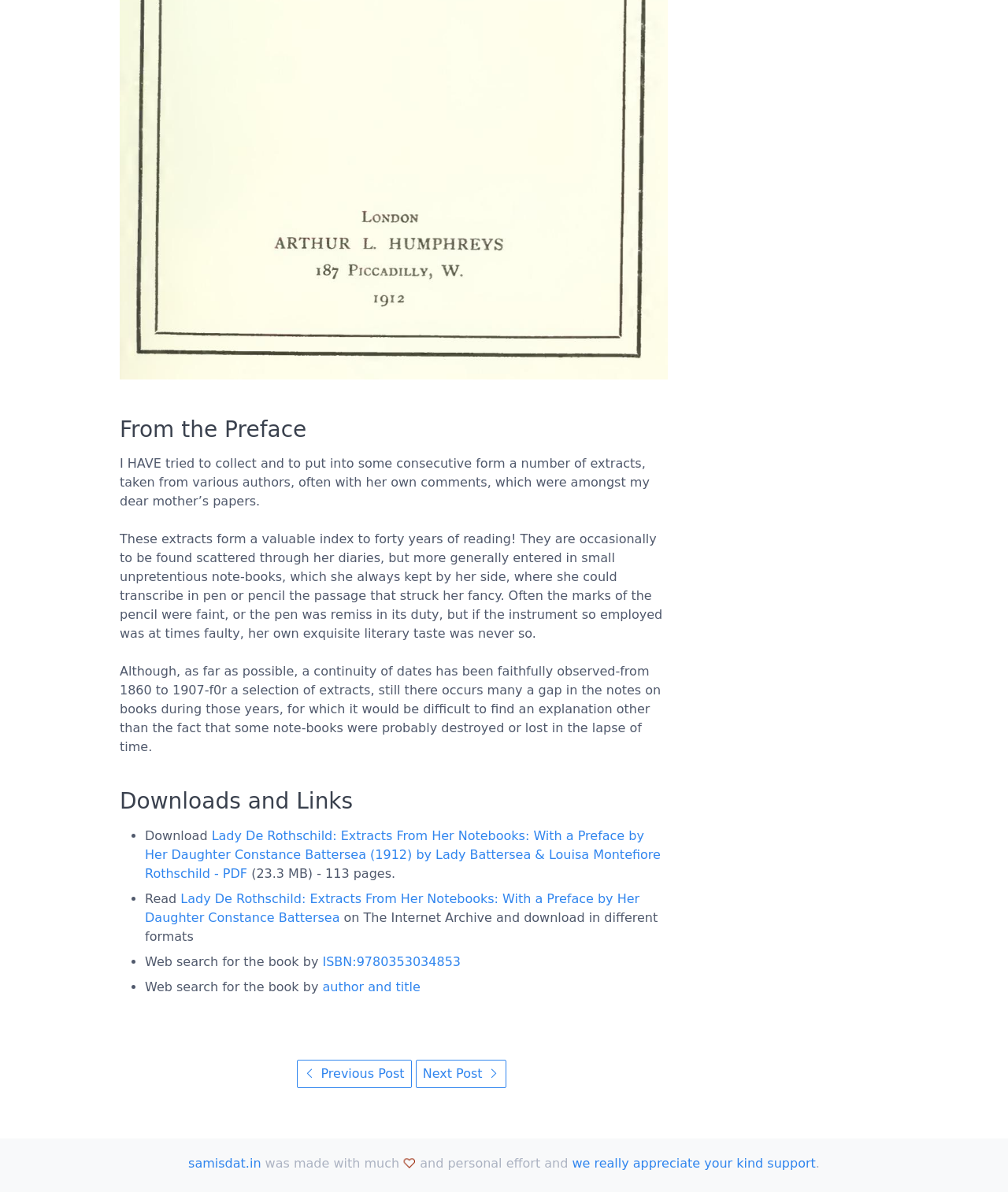Please give a short response to the question using one word or a phrase:
What is the ISBN of the book?

9780353034853